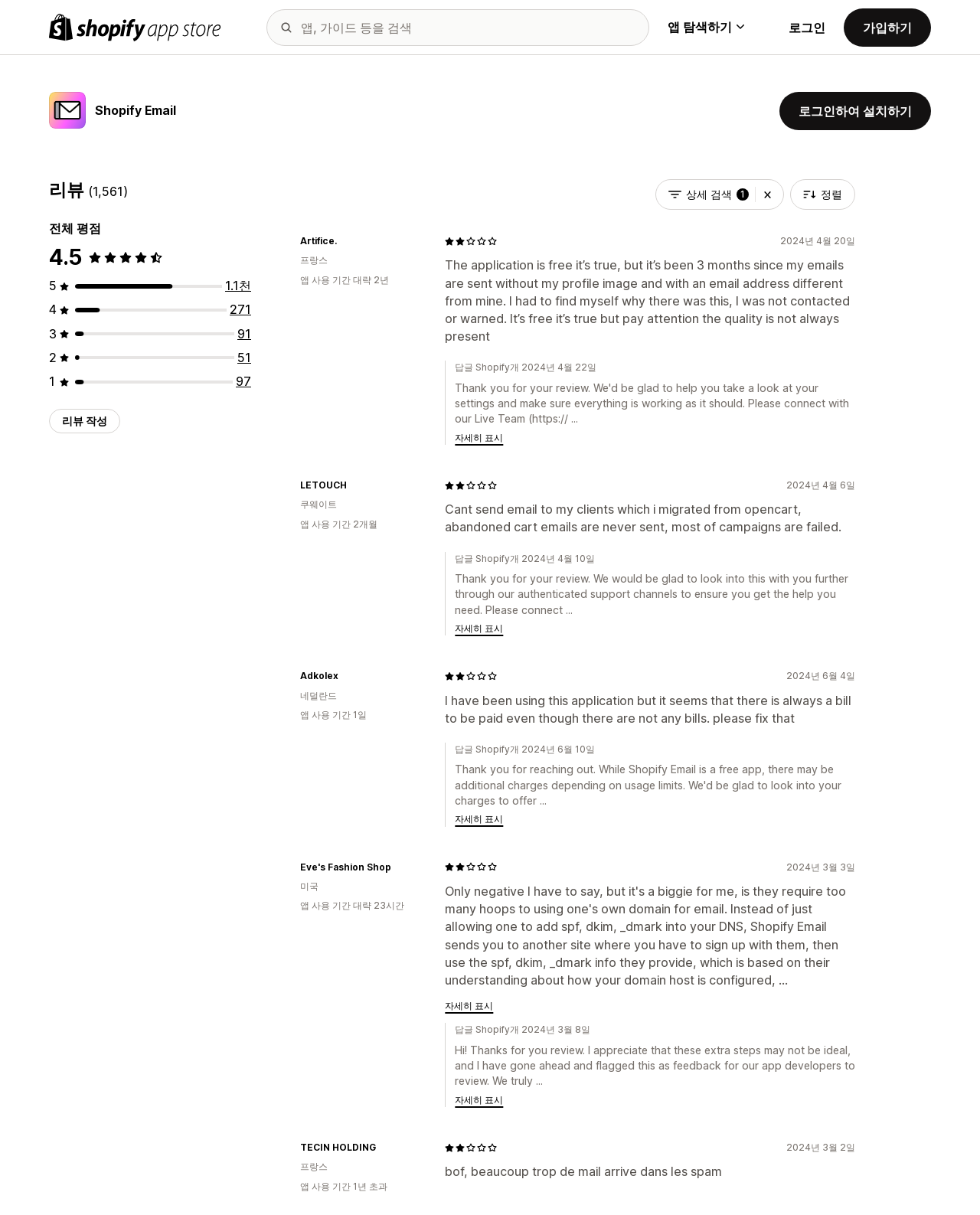Could you determine the bounding box coordinates of the clickable element to complete the instruction: "Log in to your account"? Provide the coordinates as four float numbers between 0 and 1, i.e., [left, top, right, bottom].

[0.805, 0.016, 0.842, 0.031]